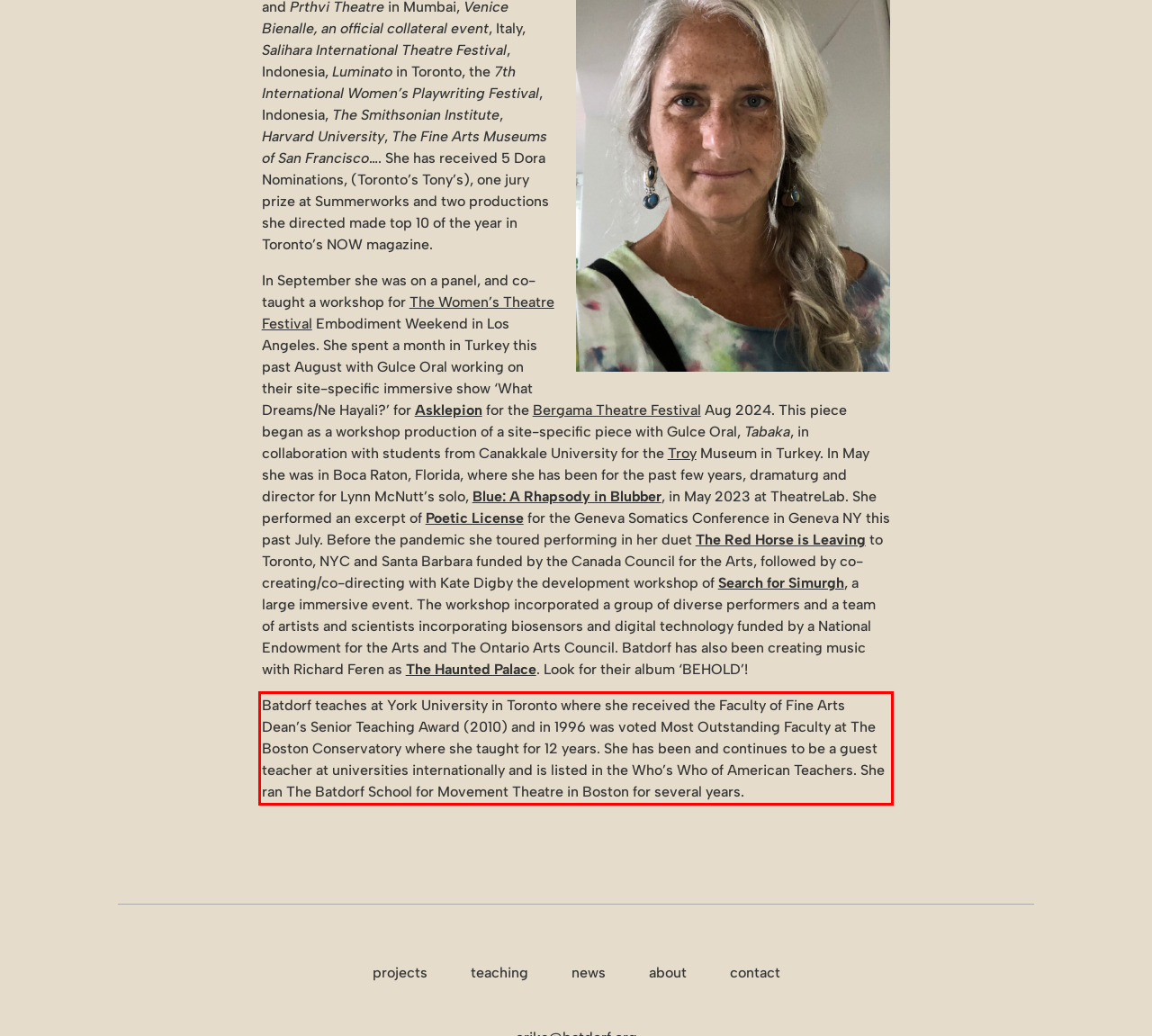Please analyze the screenshot of a webpage and extract the text content within the red bounding box using OCR.

Batdorf teaches at York University in Toronto where she received the Faculty of Fine Arts Dean’s Senior Teaching Award (2010) and in 1996 was voted Most Outstanding Faculty at The Boston Conservatory where she taught for 12 years. She has been and continues to be a guest teacher at universities internationally and is listed in the Who’s Who of American Teachers. She ran The Batdorf School for Movement Theatre in Boston for several years.